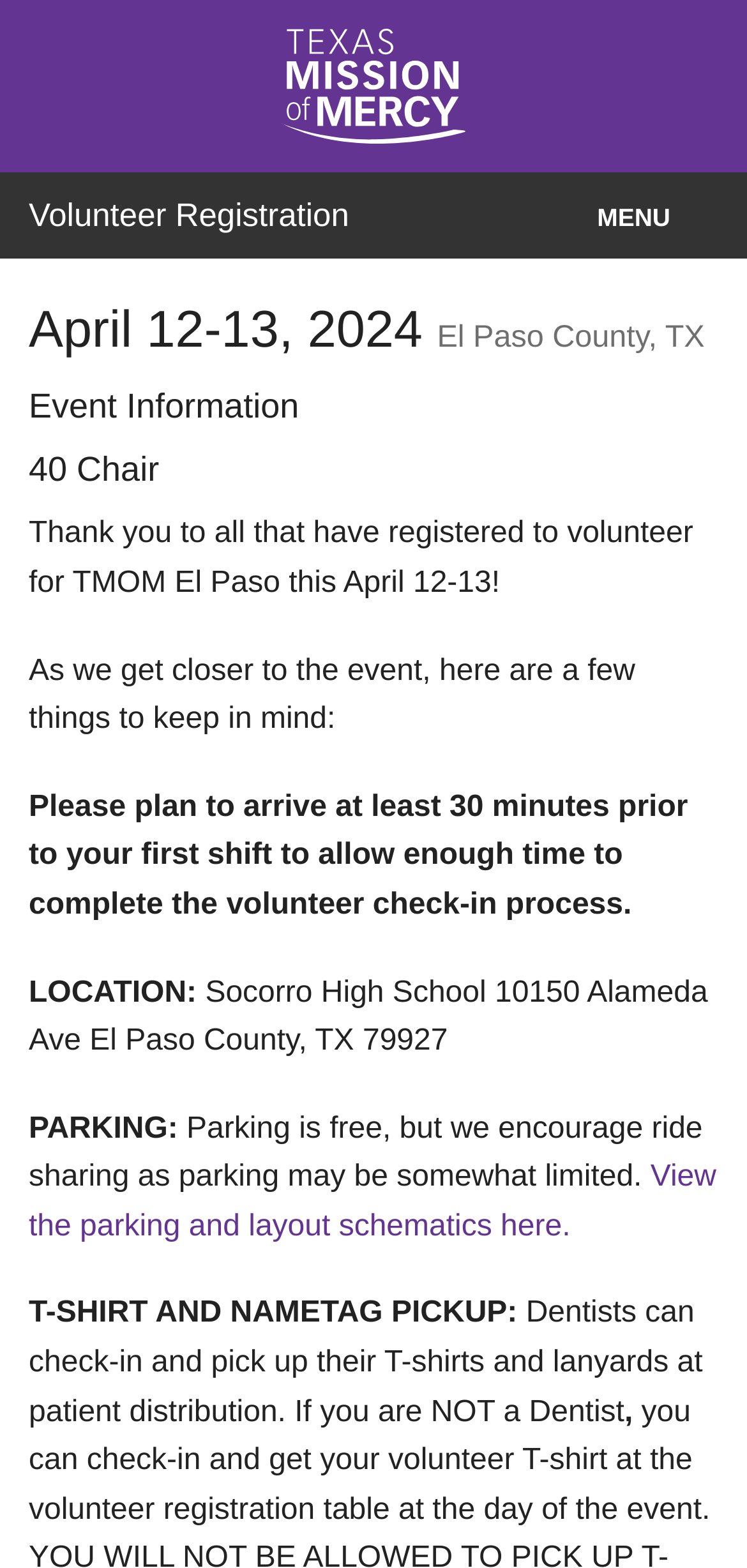What is the purpose of the event?
Deliver a detailed and extensive answer to the question.

I inferred the purpose of the event by looking at the heading 'Texas Mission of Mercy' and the context of the webpage, which suggests that it is a volunteer registration page for a charity event.